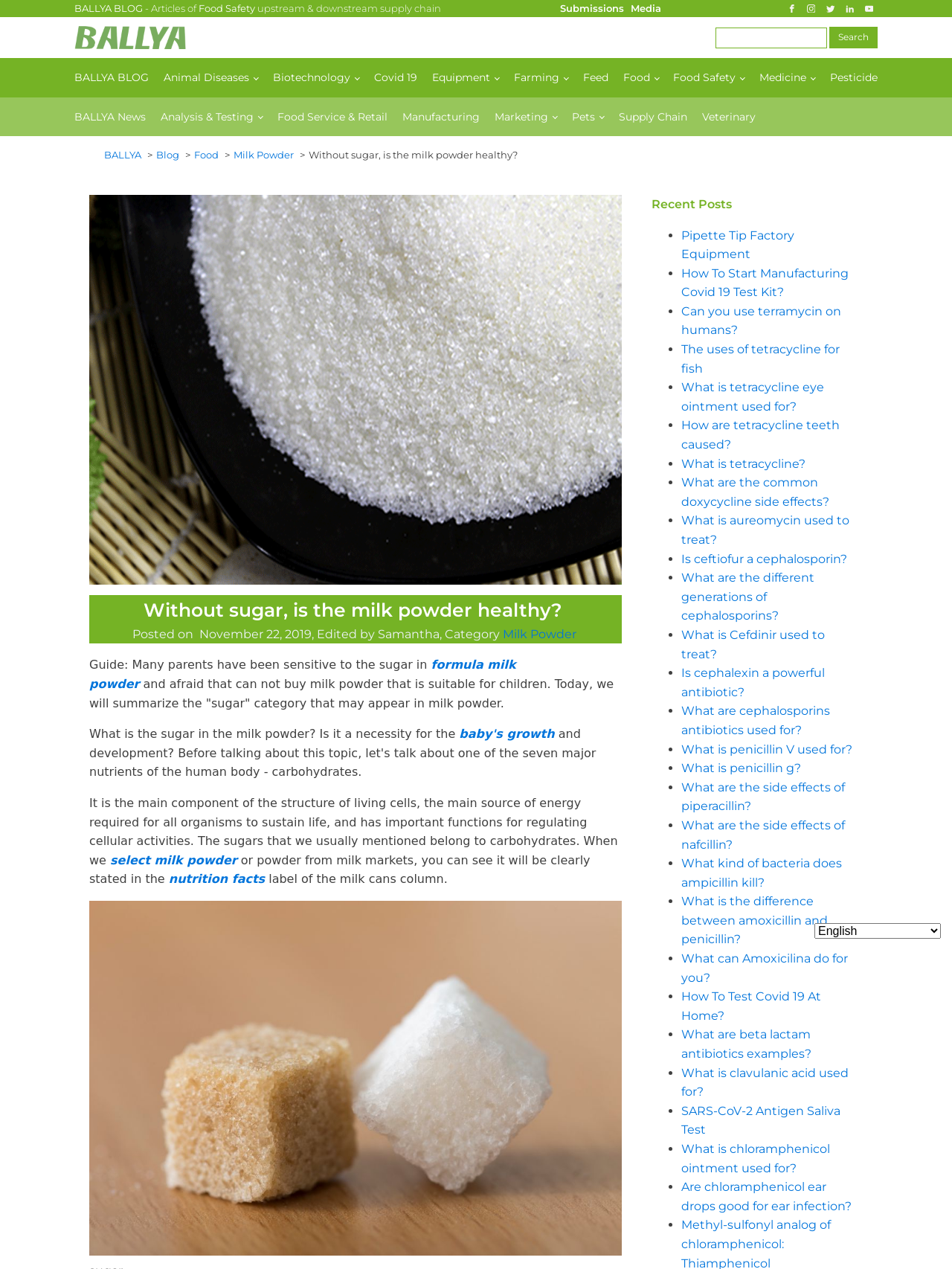What is the category of the current article?
Please provide a comprehensive answer based on the information in the image.

The category of the current article can be found in the breadcrumb navigation, which shows the path 'BALLYA > Blog > Food > Milk Powder'. Additionally, the category is also mentioned in the text 'Category: Milk Powder'.